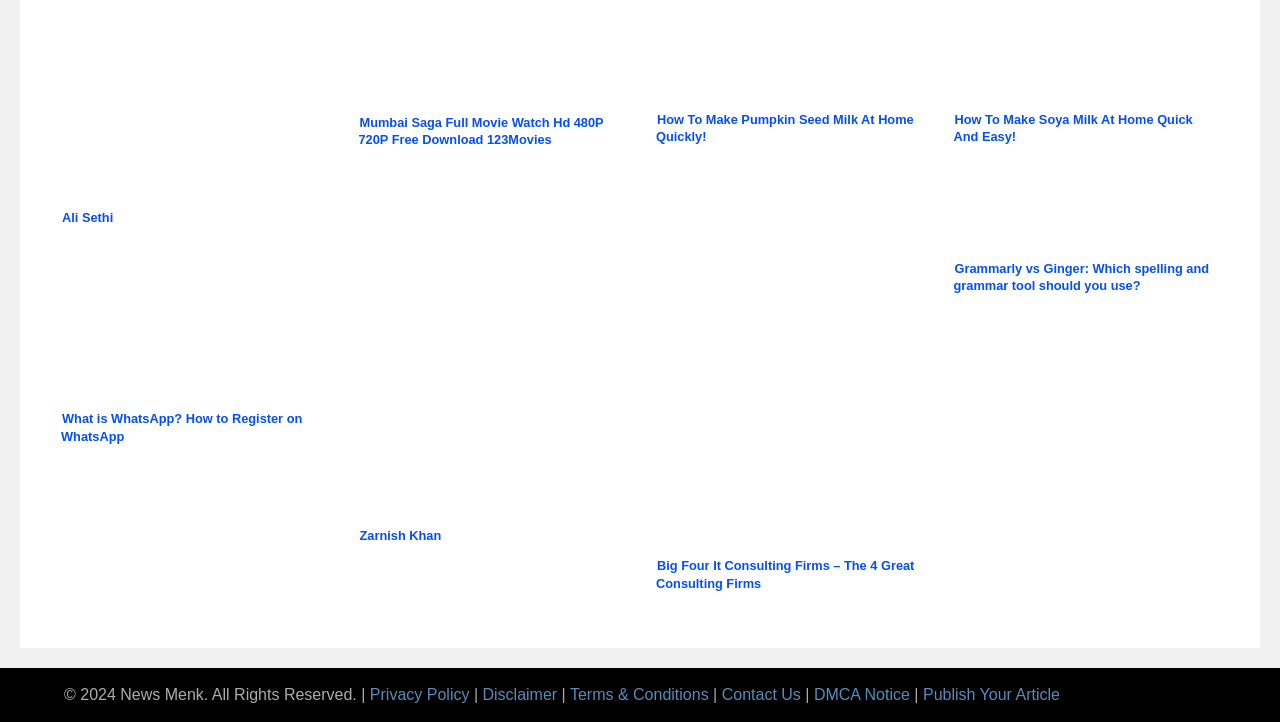Identify the bounding box coordinates for the element you need to click to achieve the following task: "Read about Zarnish Khan". Provide the bounding box coordinates as four float numbers between 0 and 1, in the form [left, top, right, bottom].

[0.279, 0.72, 0.488, 0.764]